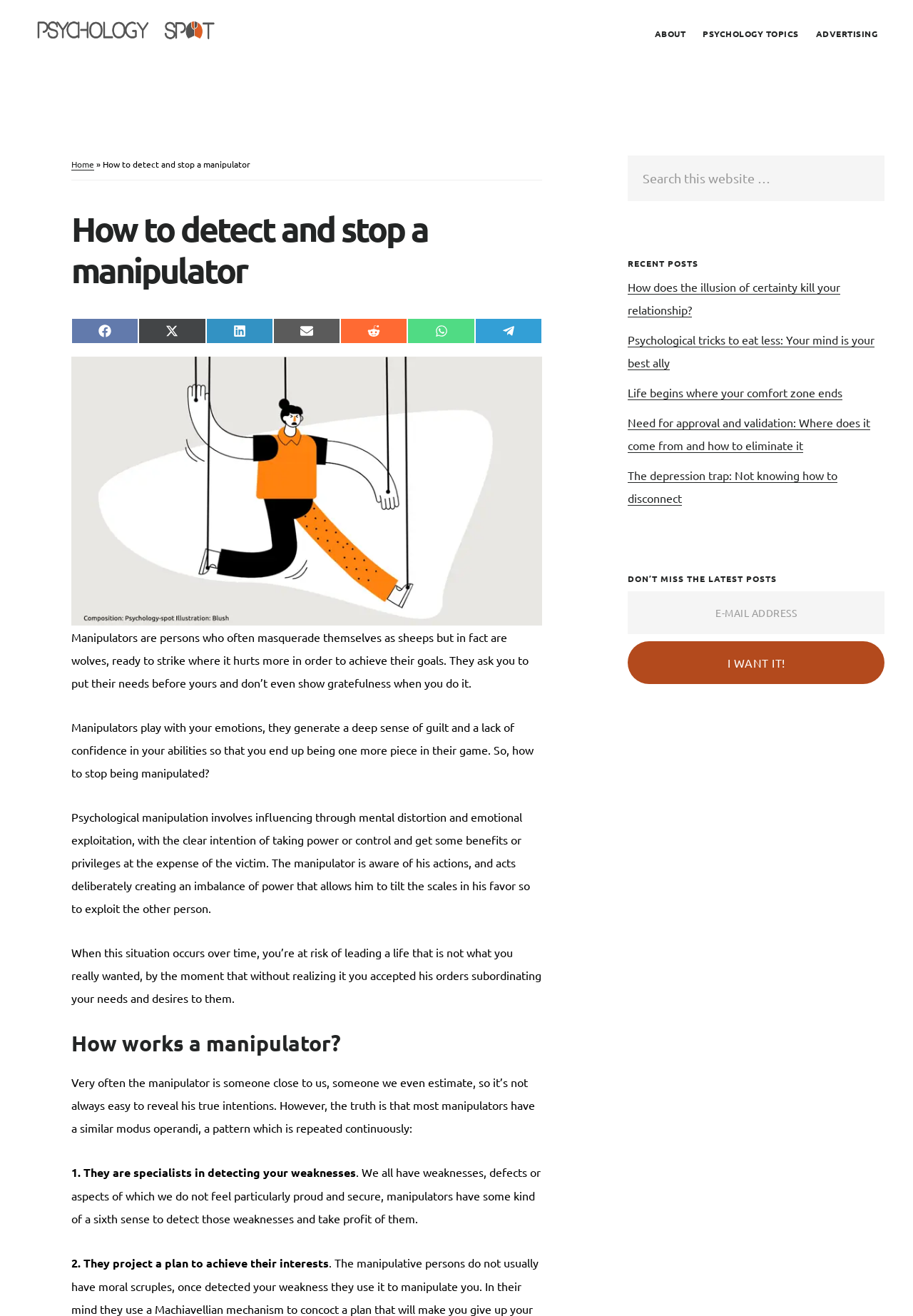From the screenshot, find the bounding box of the UI element matching this description: "Share on Telegram". Supply the bounding box coordinates in the form [left, top, right, bottom], each a float between 0 and 1.

[0.52, 0.242, 0.594, 0.261]